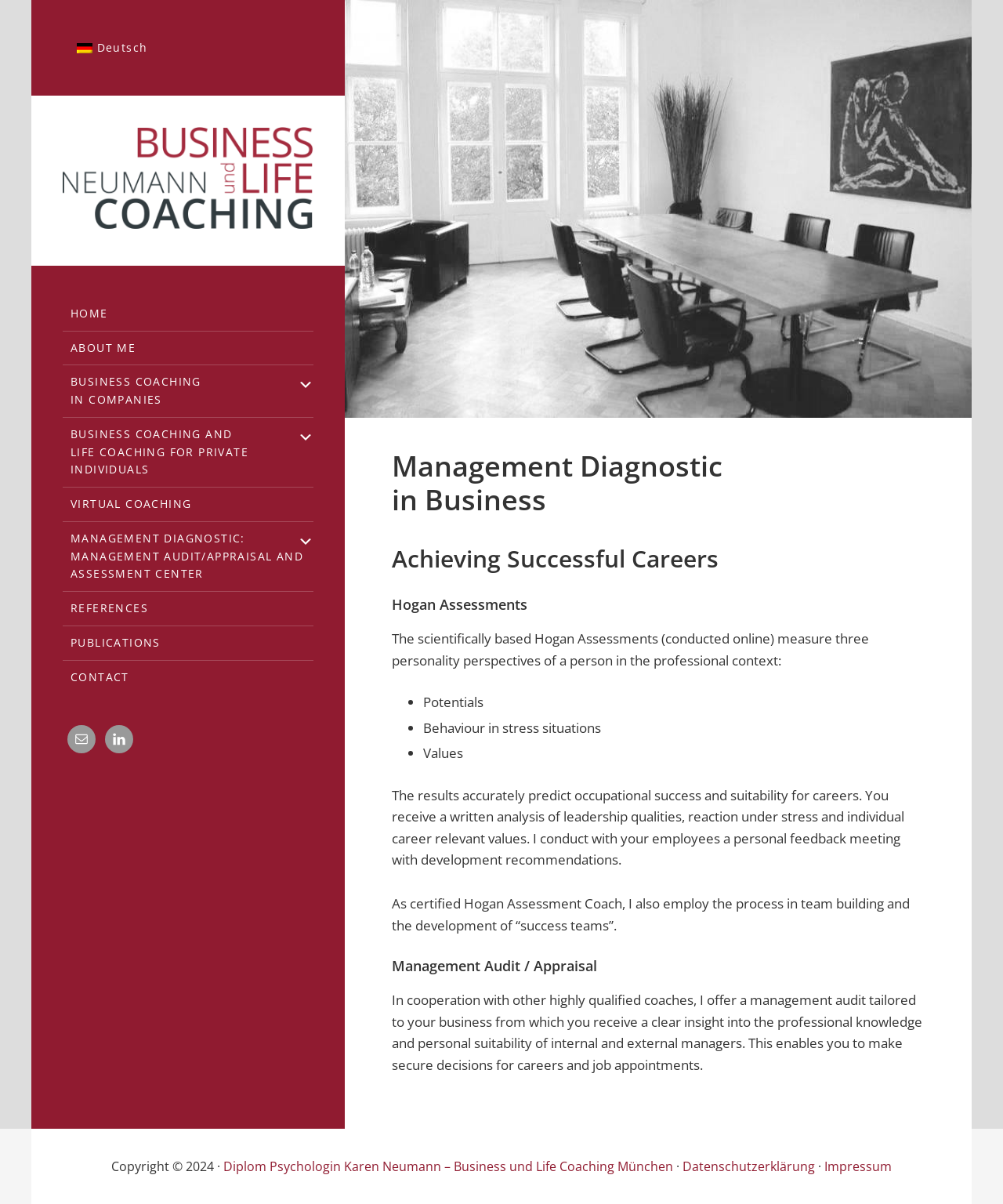Answer the question below in one word or phrase:
What is the name of the logo in the primary sidebar?

neumann-logo